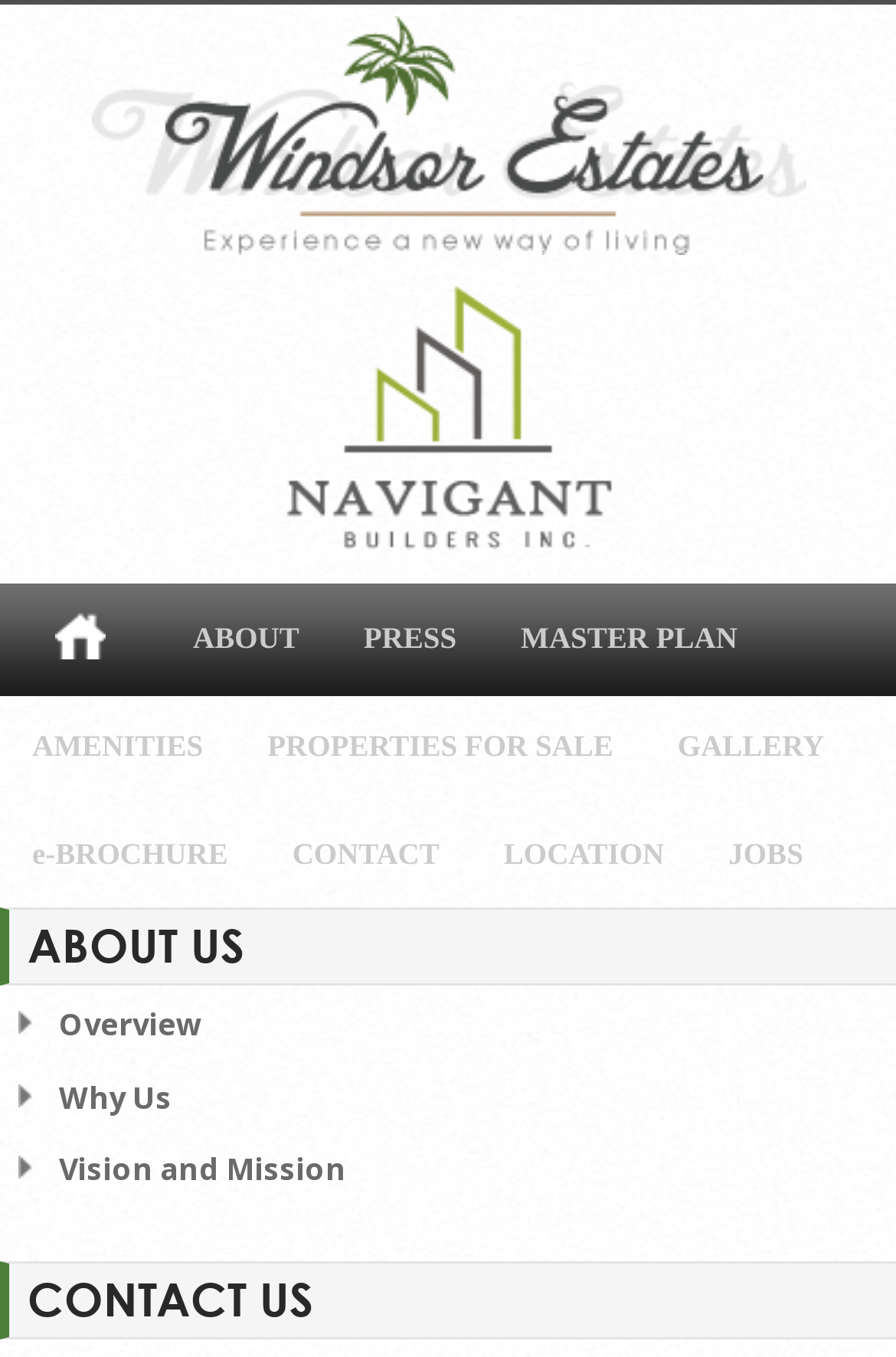Using the element description PROPERTIES FOR SALE, predict the bounding box coordinates for the UI element. Provide the coordinates in (top-left x, top-left y, bottom-right x, bottom-right y) format with values ranging from 0 to 1.

[0.263, 0.51, 0.72, 0.589]